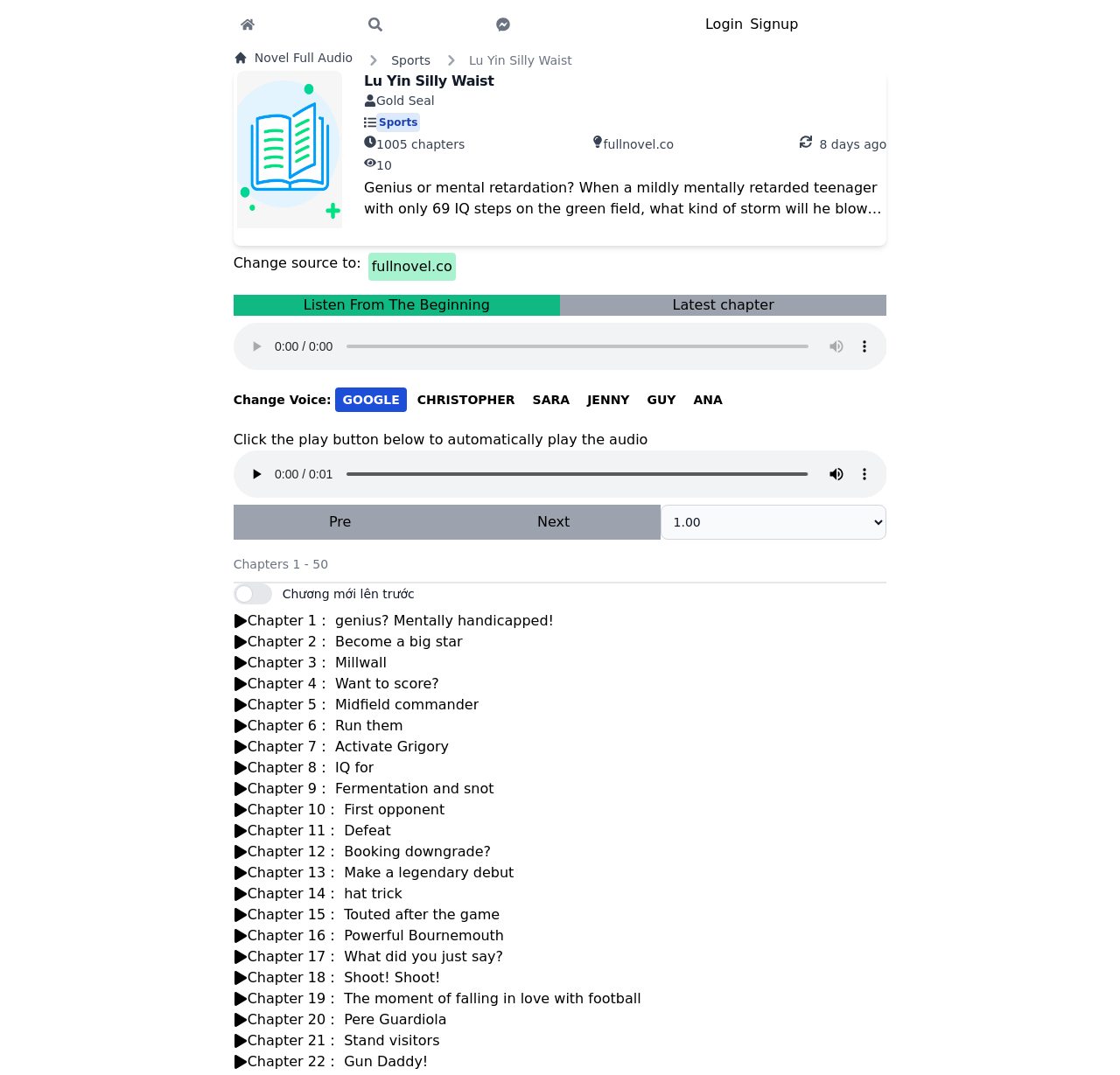Please identify the bounding box coordinates of the clickable area that will allow you to execute the instruction: "Go to the next chapter".

[0.399, 0.469, 0.59, 0.502]